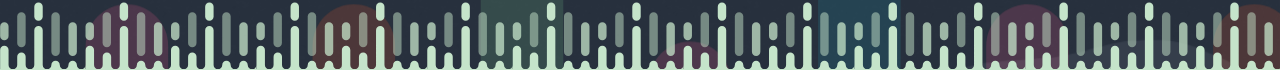What is the dominant shape in the composition?
We need a detailed and exhaustive answer to the question. Please elaborate.

The caption describes the visual composition as consisting of alternating vertical lines and rounded shapes, which create a sense of movement and energy. This suggests that these shapes are the dominant features of the design.